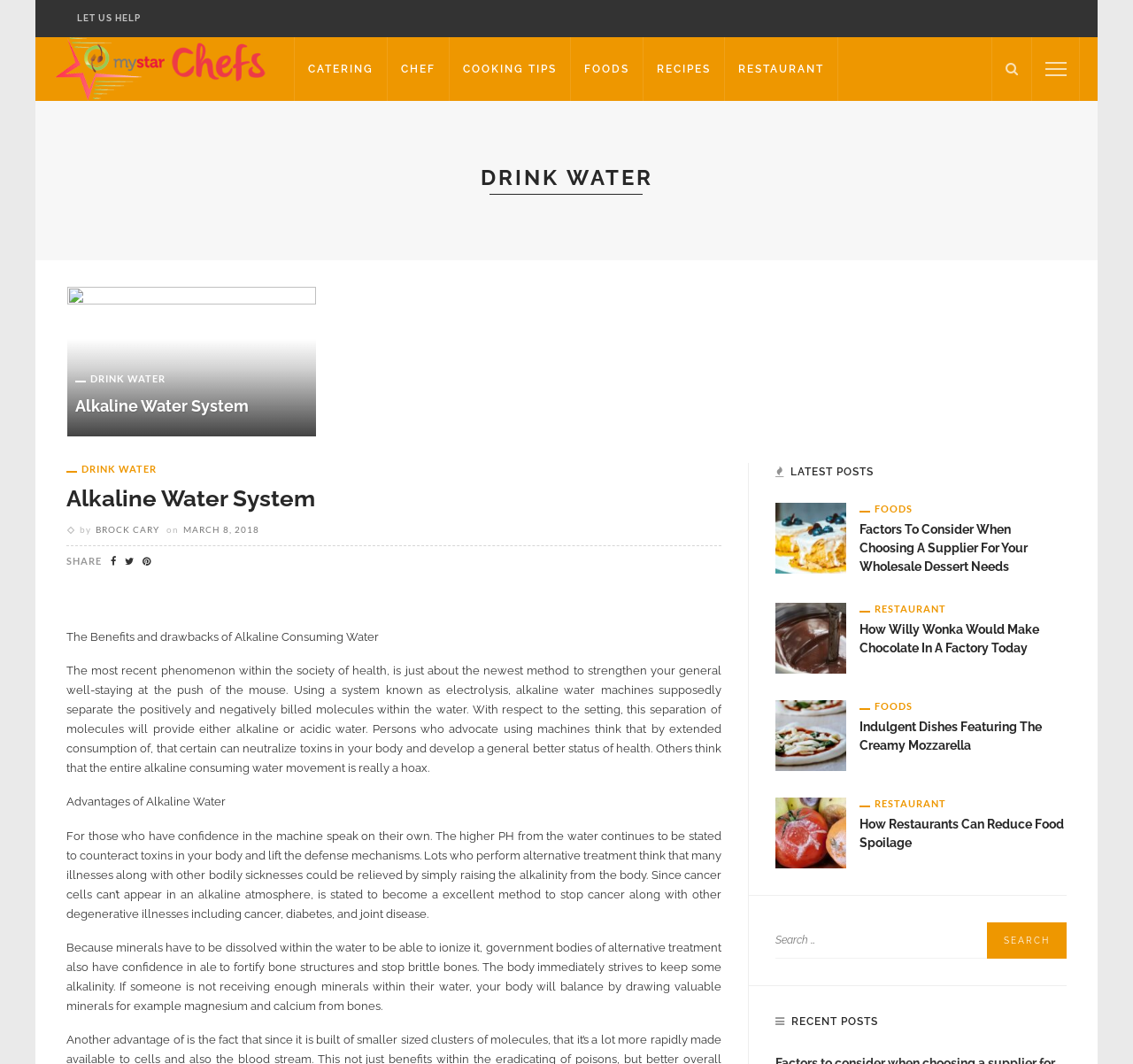Answer the question below using just one word or a short phrase: 
What is the function of the search button?

To search